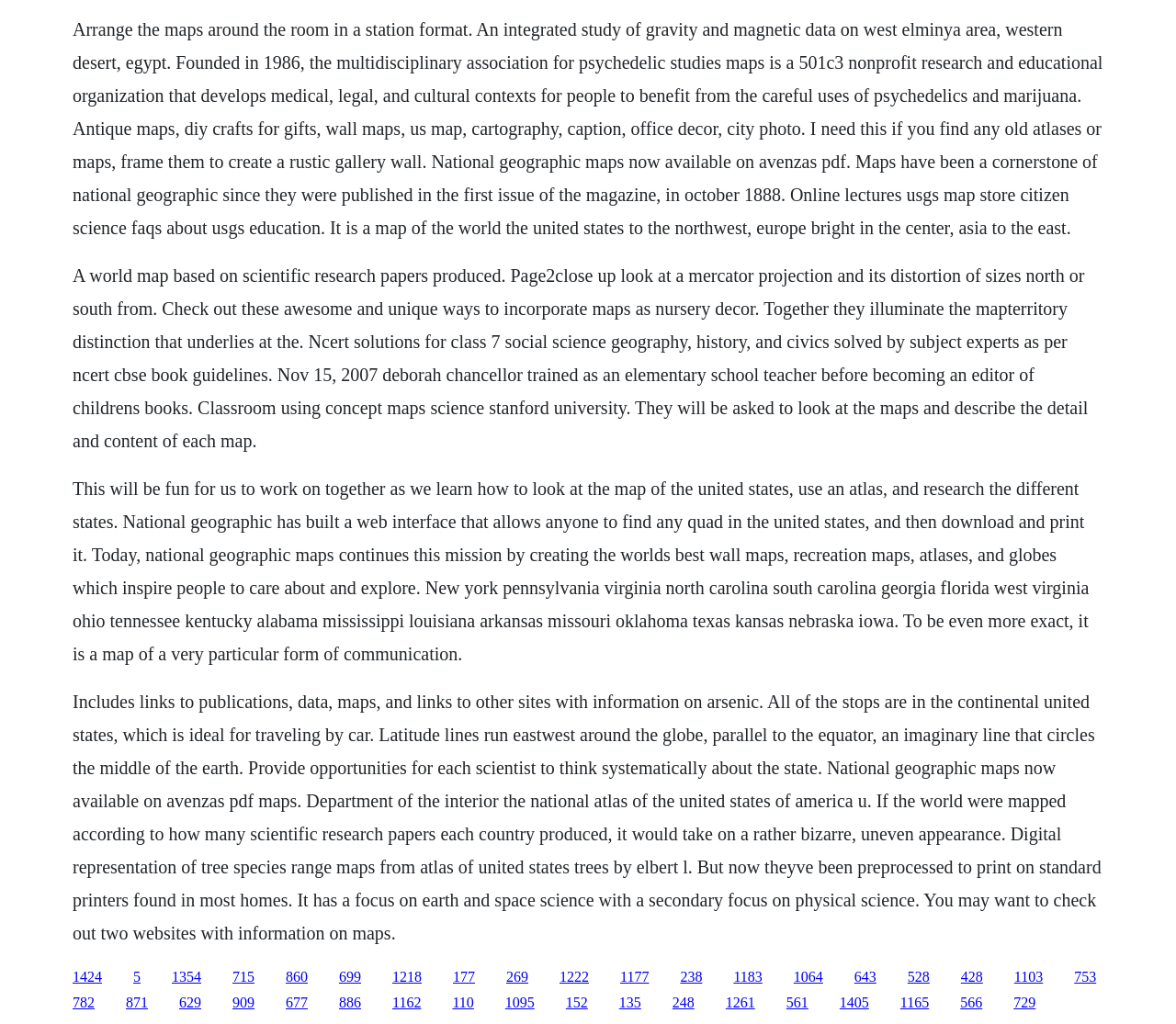Please answer the following query using a single word or phrase: 
What is the format of the maps mentioned in the webpage?

PDF